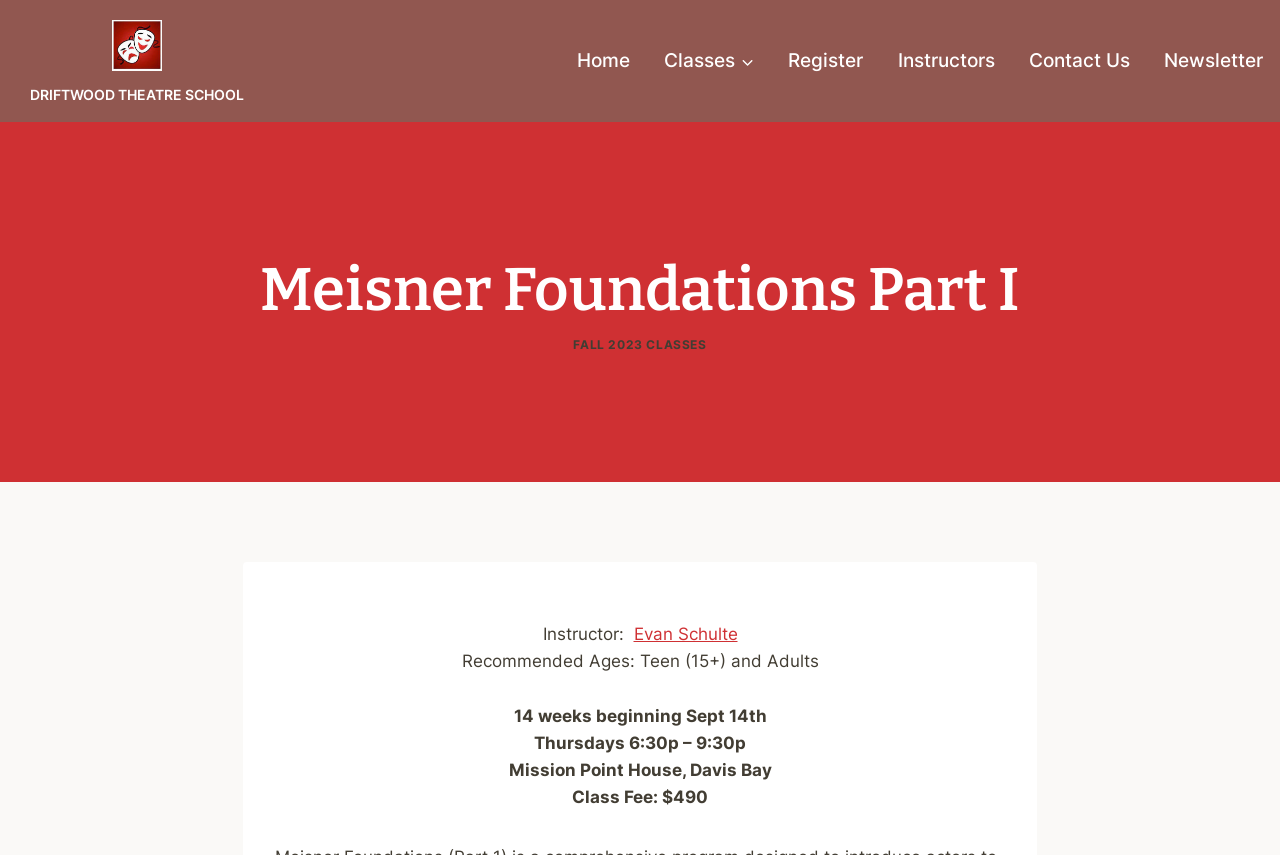Please specify the bounding box coordinates of the area that should be clicked to accomplish the following instruction: "Click the Classes dropdown menu". The coordinates should consist of four float numbers between 0 and 1, i.e., [left, top, right, bottom].

[0.577, 0.05, 0.591, 0.092]